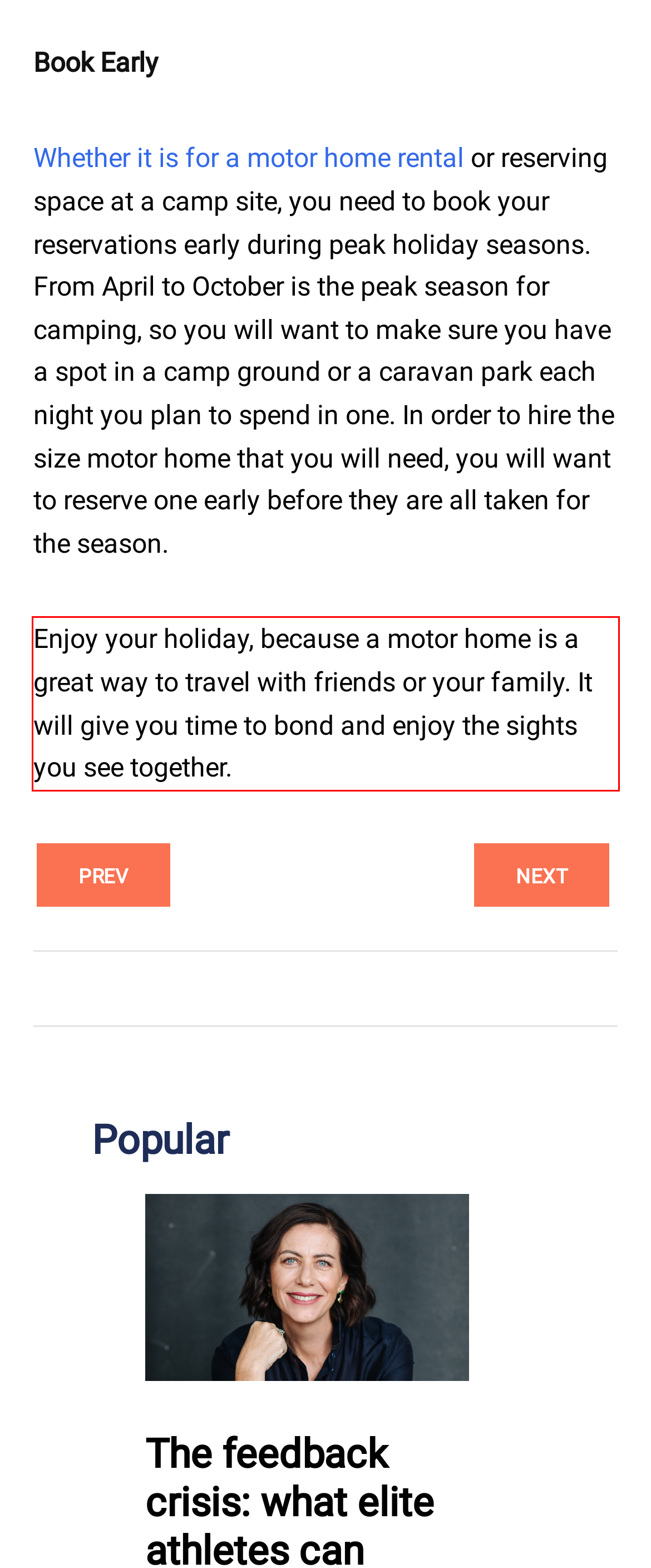Identify the text inside the red bounding box on the provided webpage screenshot by performing OCR.

Enjoy your holiday, because a motor home is a great way to travel with friends or your family. It will give you time to bond and enjoy the sights you see together.